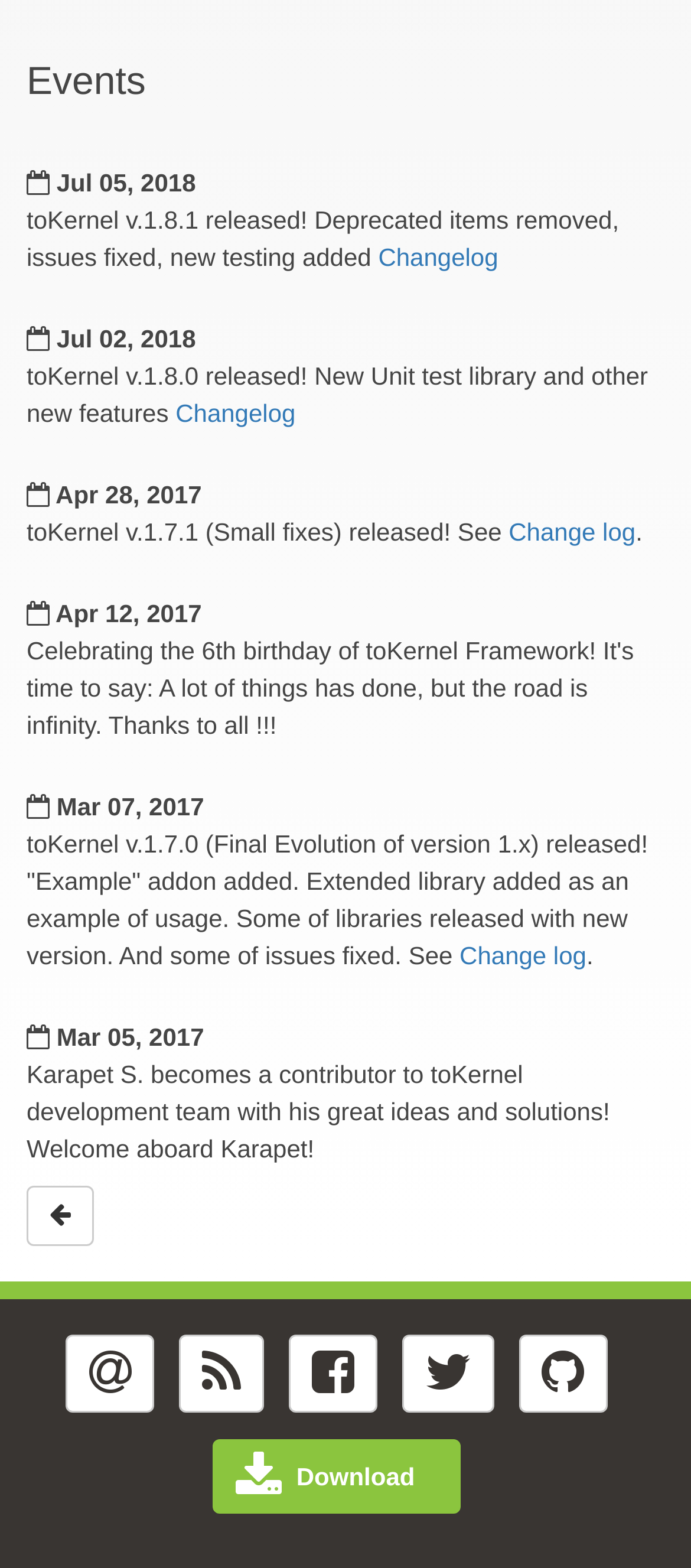Determine the bounding box coordinates of the clickable region to execute the instruction: "View changelog". The coordinates should be four float numbers between 0 and 1, denoted as [left, top, right, bottom].

[0.254, 0.254, 0.428, 0.272]